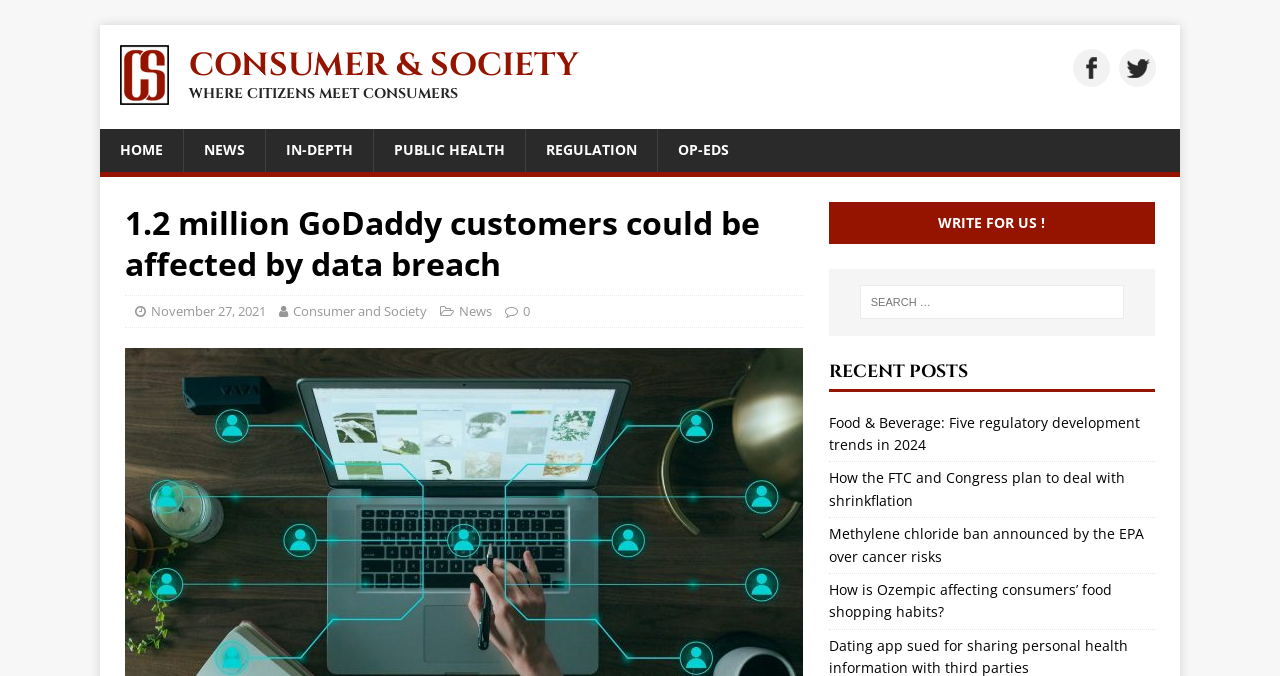Determine the bounding box coordinates for the UI element with the following description: "Regulation". The coordinates should be four float numbers between 0 and 1, represented as [left, top, right, bottom].

[0.41, 0.191, 0.513, 0.254]